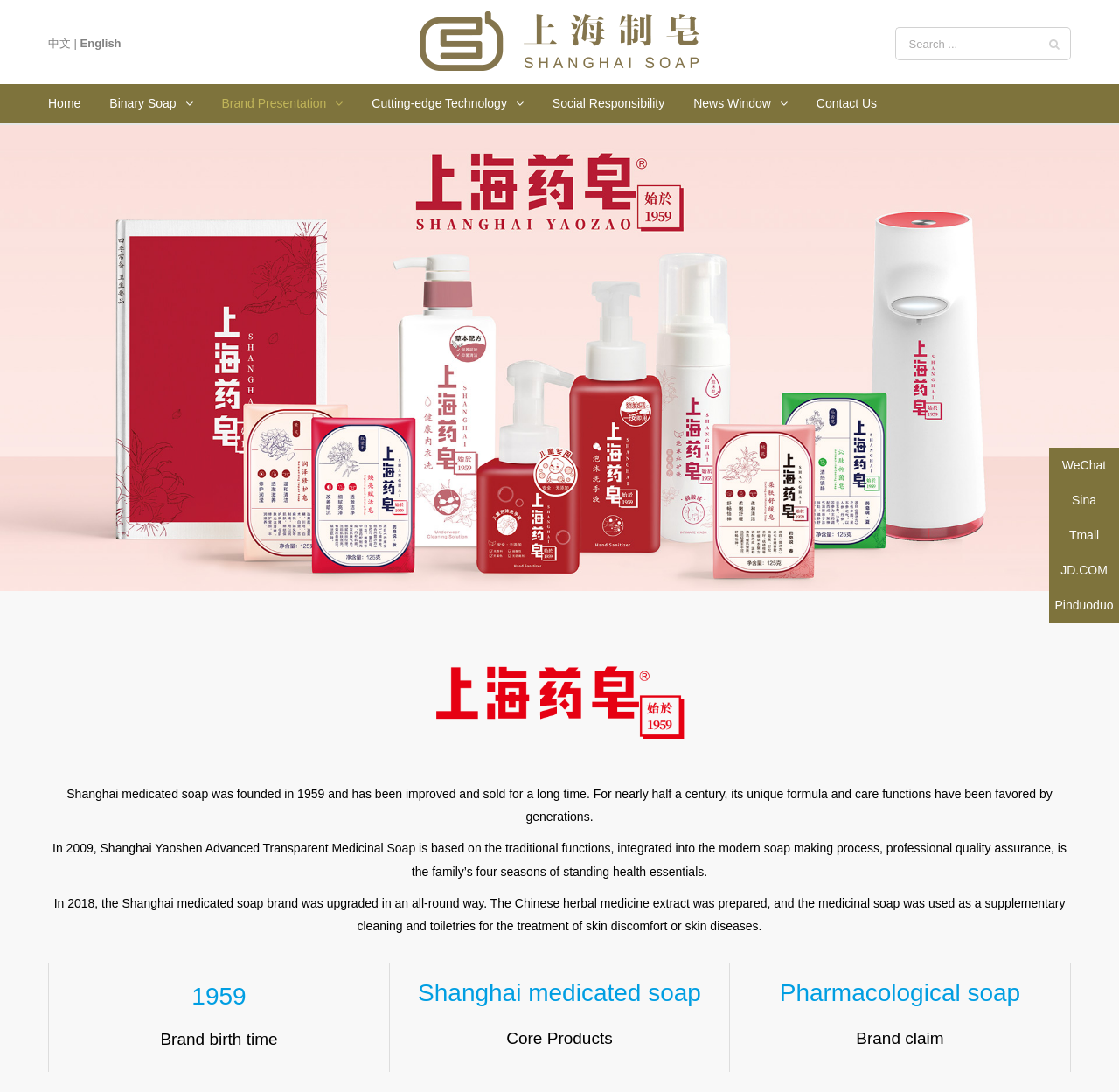How many menu items are in the main menu?
Refer to the image and offer an in-depth and detailed answer to the question.

I counted the menu items in the main menu by looking at the navigation element 'Main Menu' and its child elements, which are 'Home', 'Binary Soap', 'Brand Presentation', 'Cutting-edge Technology', 'Social Responsibility', 'News Window', and 'Contact Us'.